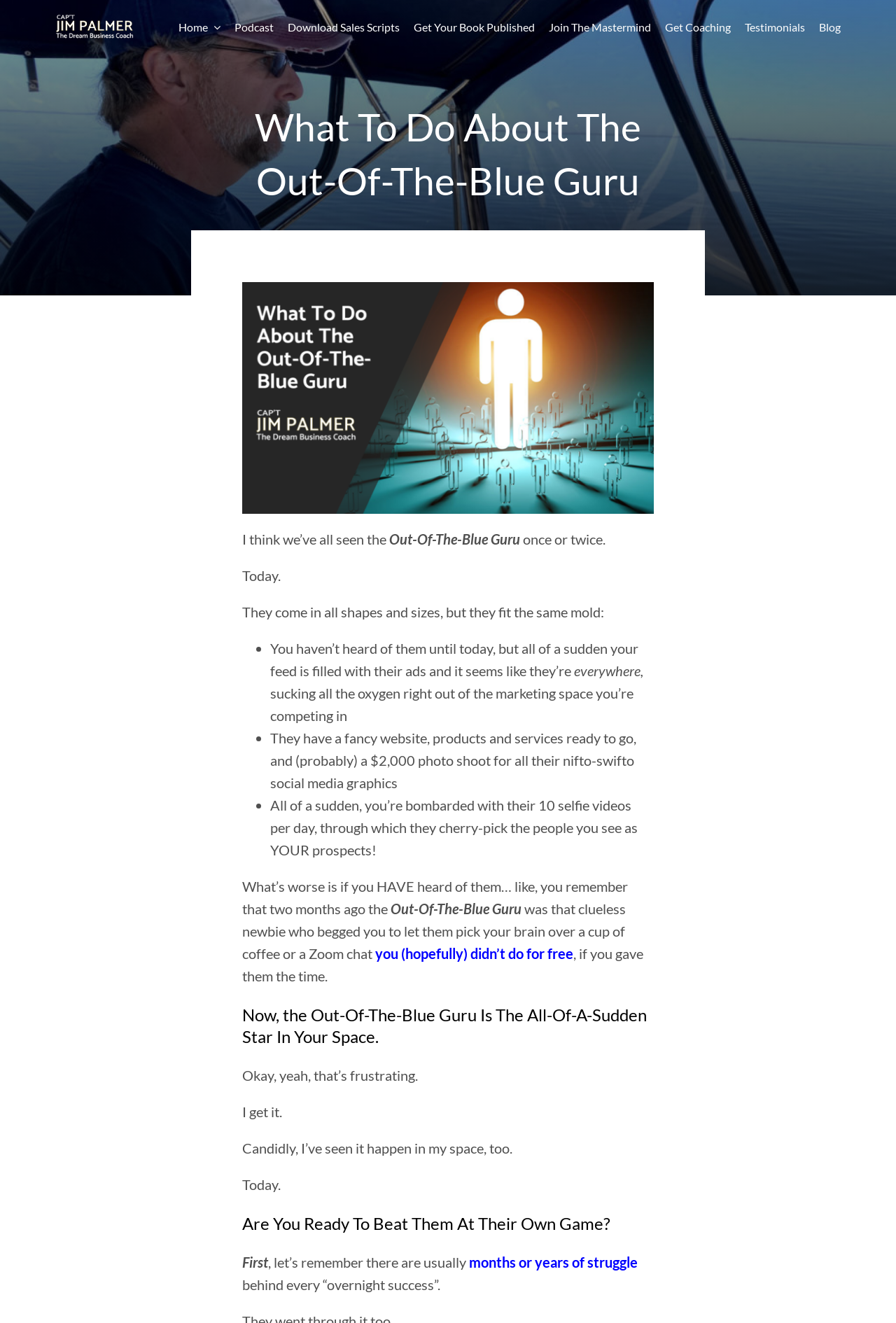Kindly respond to the following question with a single word or a brief phrase: 
What is the author's approach to helping entrepreneurs?

Coaching